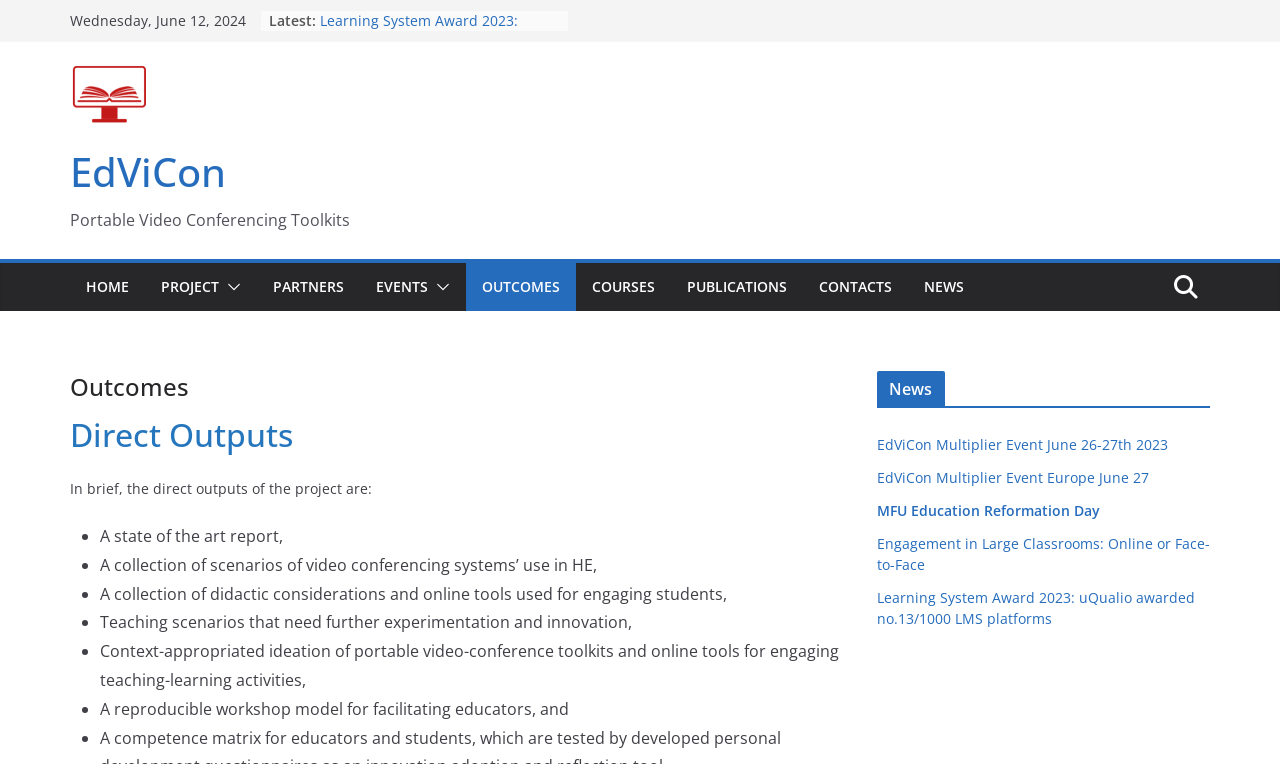Locate the bounding box coordinates of the area to click to fulfill this instruction: "Read the 'Direct Outputs' section". The bounding box should be presented as four float numbers between 0 and 1, in the order [left, top, right, bottom].

[0.055, 0.542, 0.662, 0.597]